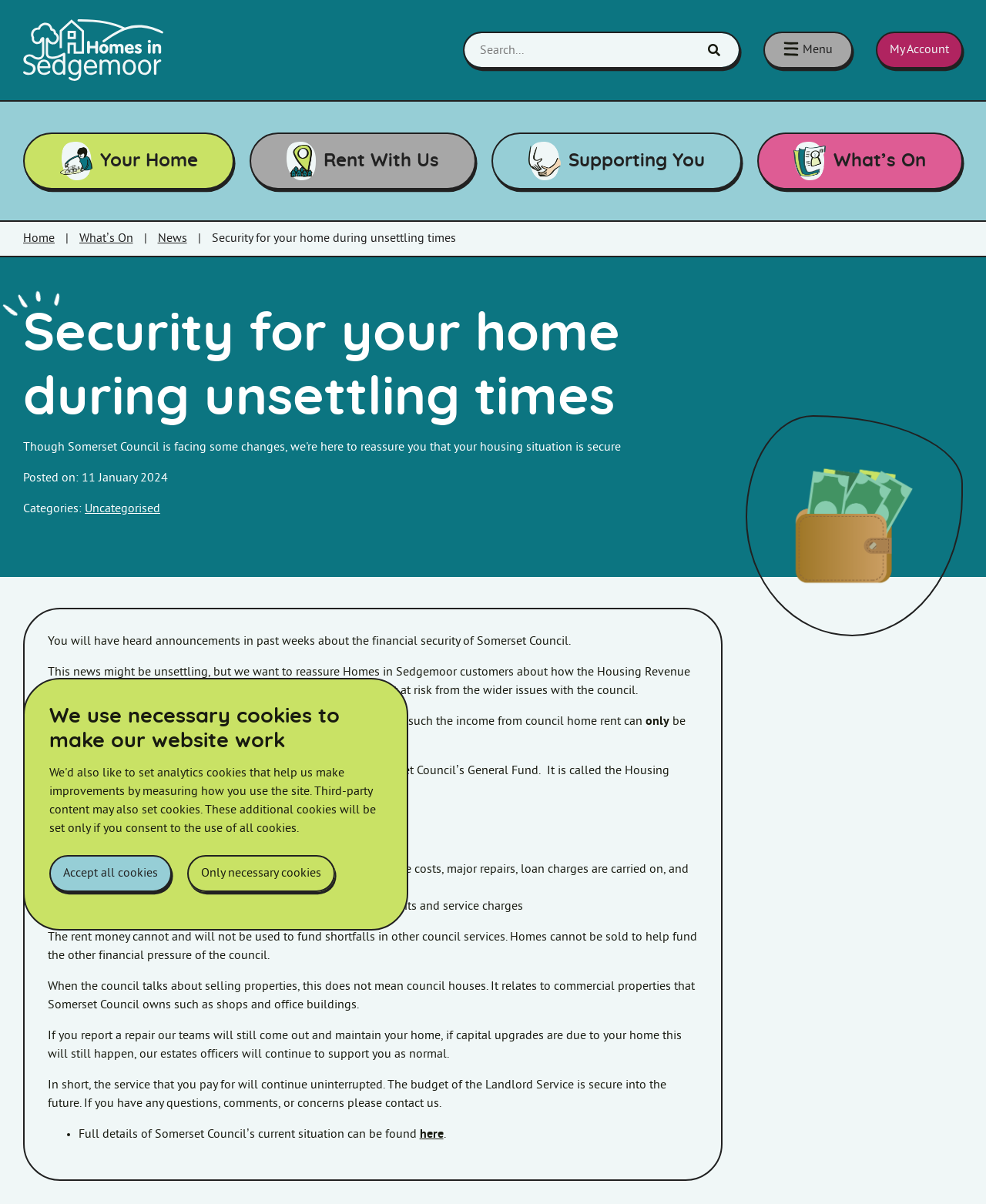Specify the bounding box coordinates of the area that needs to be clicked to achieve the following instruction: "Read more about Uncategorised".

[0.086, 0.417, 0.162, 0.428]